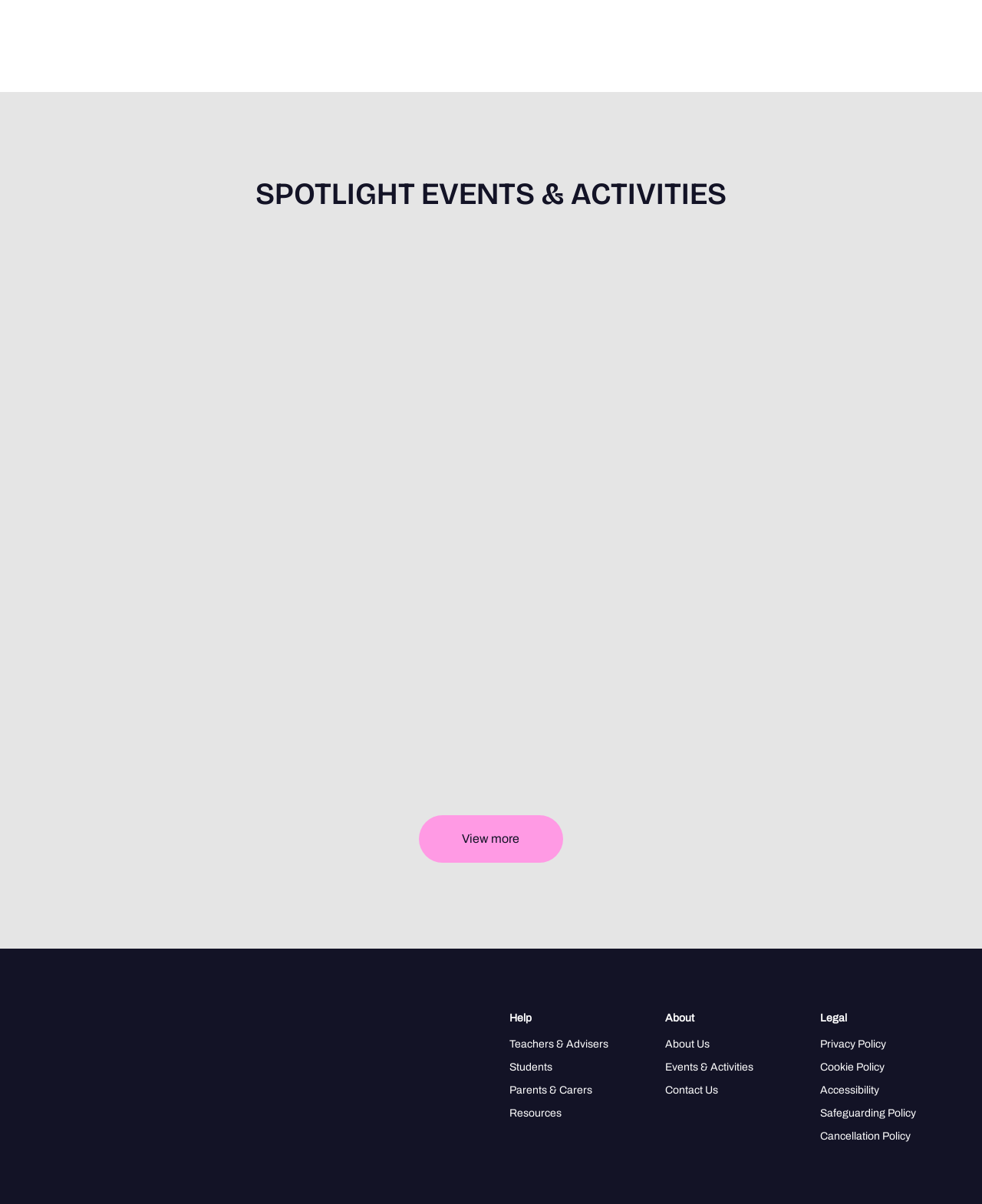Find the bounding box coordinates of the area that needs to be clicked in order to achieve the following instruction: "View this event". The coordinates should be specified as four float numbers between 0 and 1, i.e., [left, top, right, bottom].

[0.031, 0.238, 0.331, 0.639]